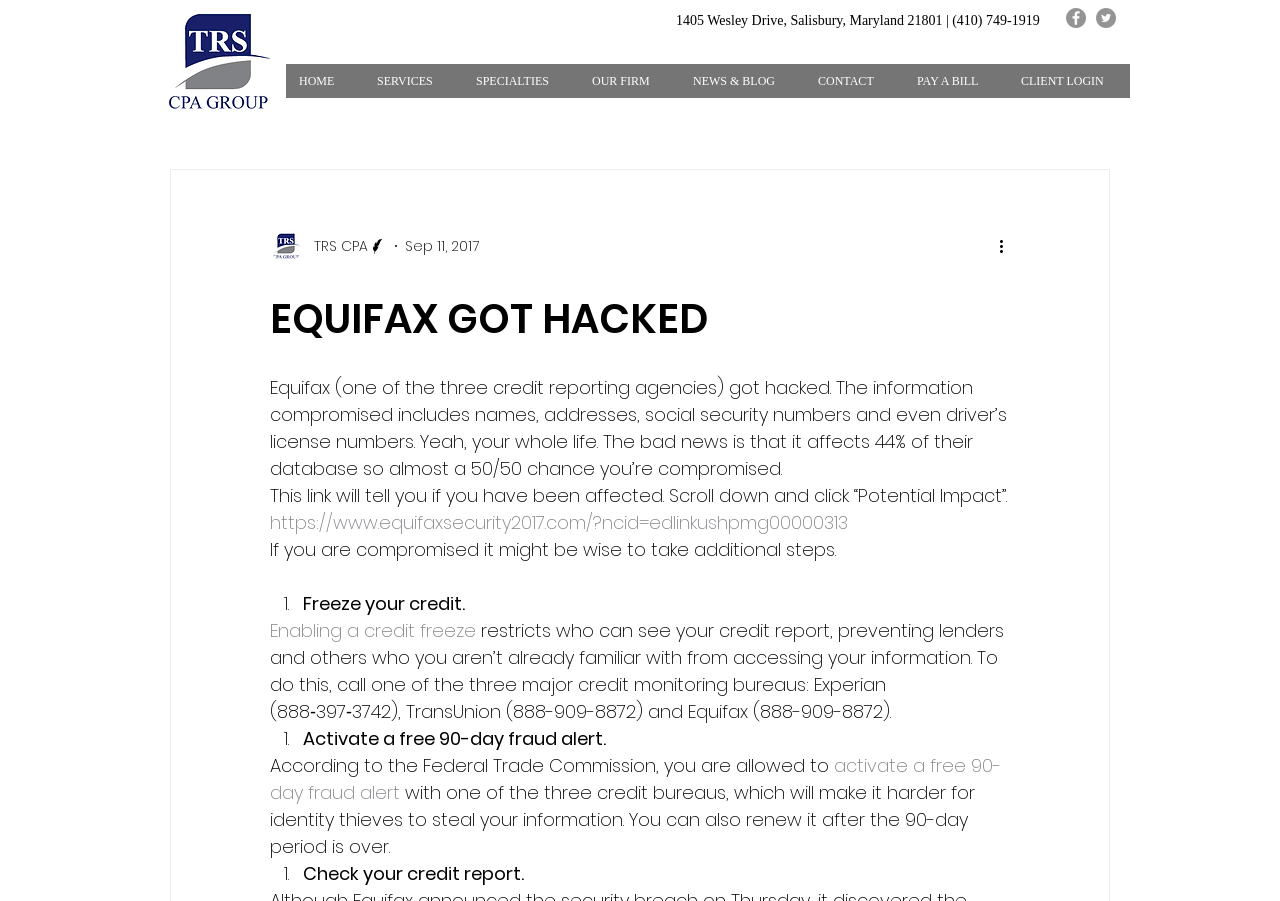Extract the bounding box coordinates for the HTML element that matches this description: "Enabling a credit freeze". The coordinates should be four float numbers between 0 and 1, i.e., [left, top, right, bottom].

[0.211, 0.686, 0.372, 0.714]